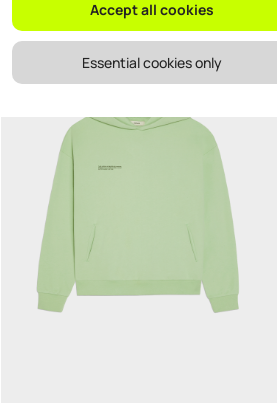Describe every detail you can see in the image.

This image showcases the "Archive 365 Midweight Hoodie" in a fresh pistachio color, perfect for casual outings or lounging at home. The hoodie features a minimalist design, highlighted by subtle text detailing on the front, adding a modern touch. It includes a practical hood and a kangaroo pocket for added comfort and functionality. This stylish piece is part of the PANGAIA collection and is available for purchase at £95, emphasizing both contemporary aesthetics and comfort.